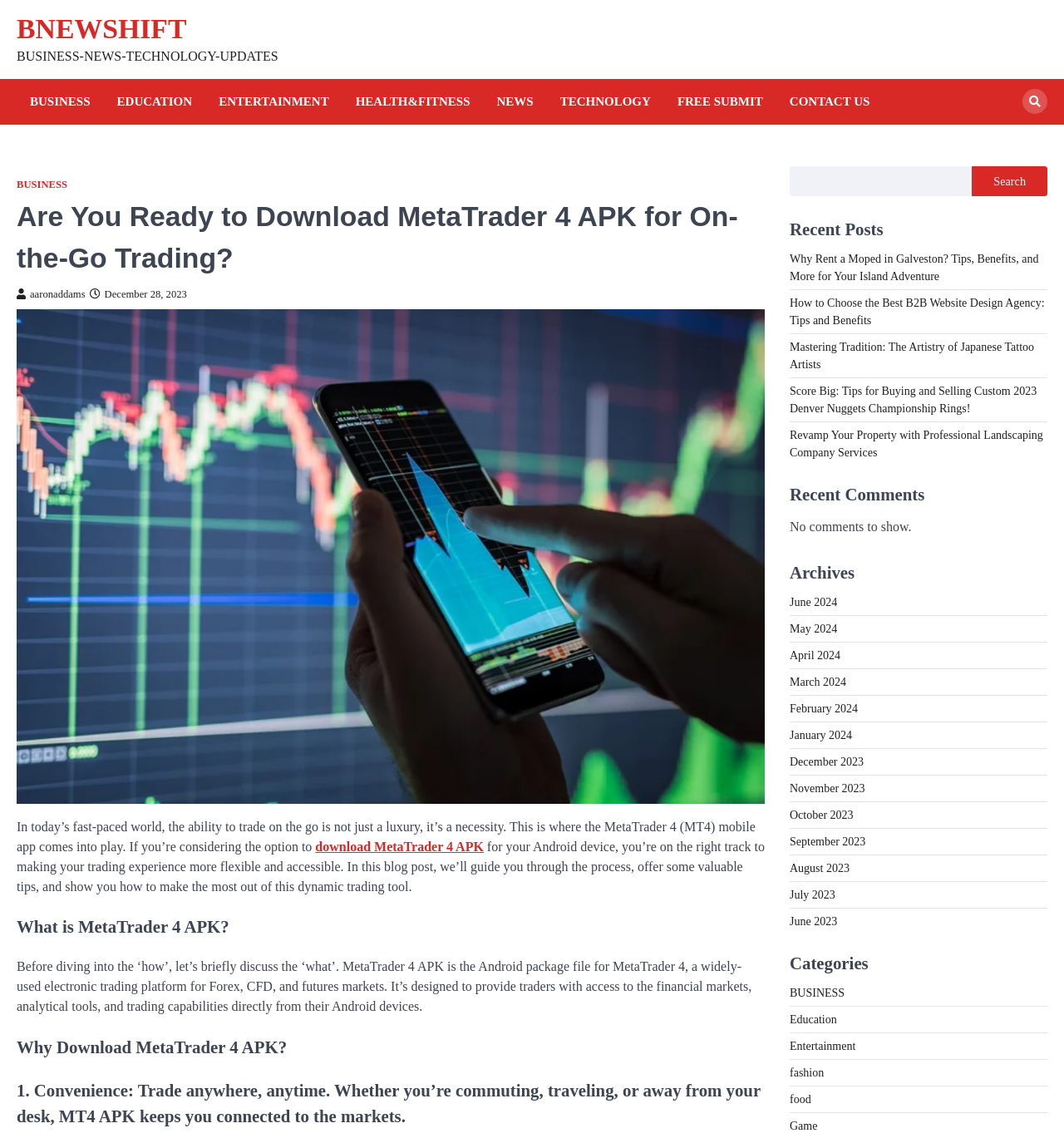Find the bounding box coordinates of the element I should click to carry out the following instruction: "Search for something".

[0.913, 0.146, 0.984, 0.172]